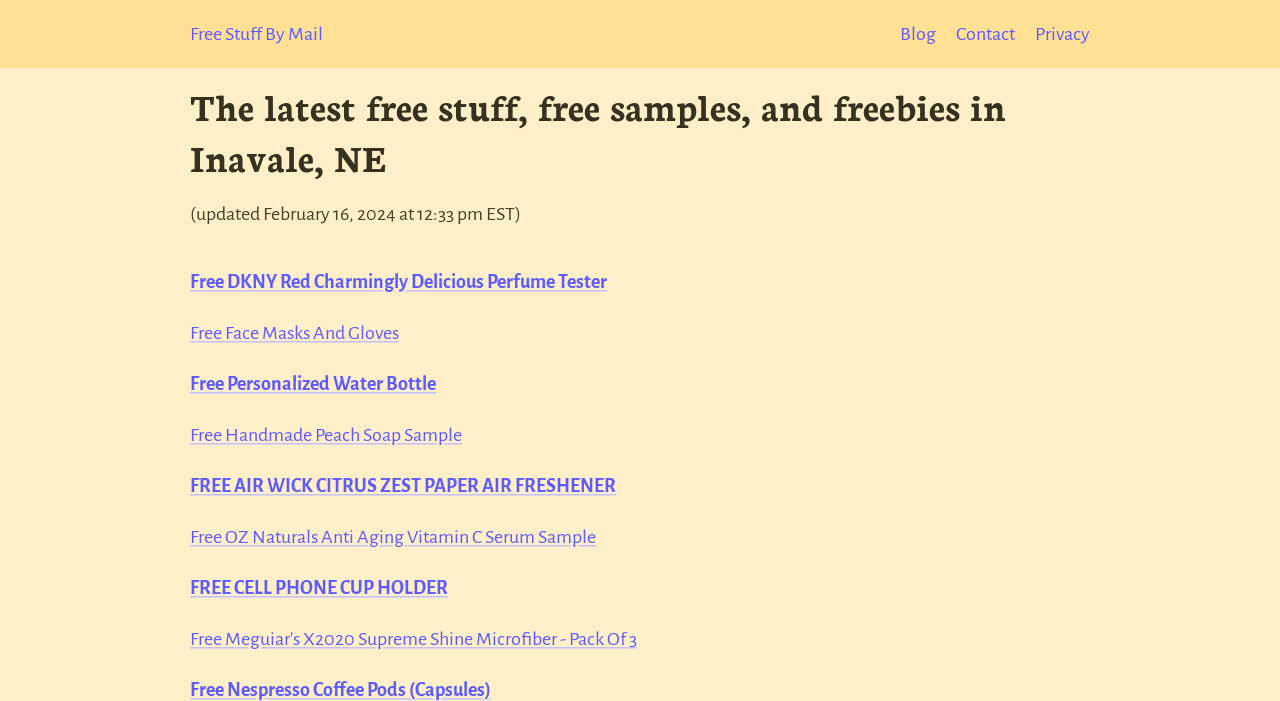Determine the bounding box coordinates for the region that must be clicked to execute the following instruction: "visit the blog page".

[0.703, 0.034, 0.731, 0.063]